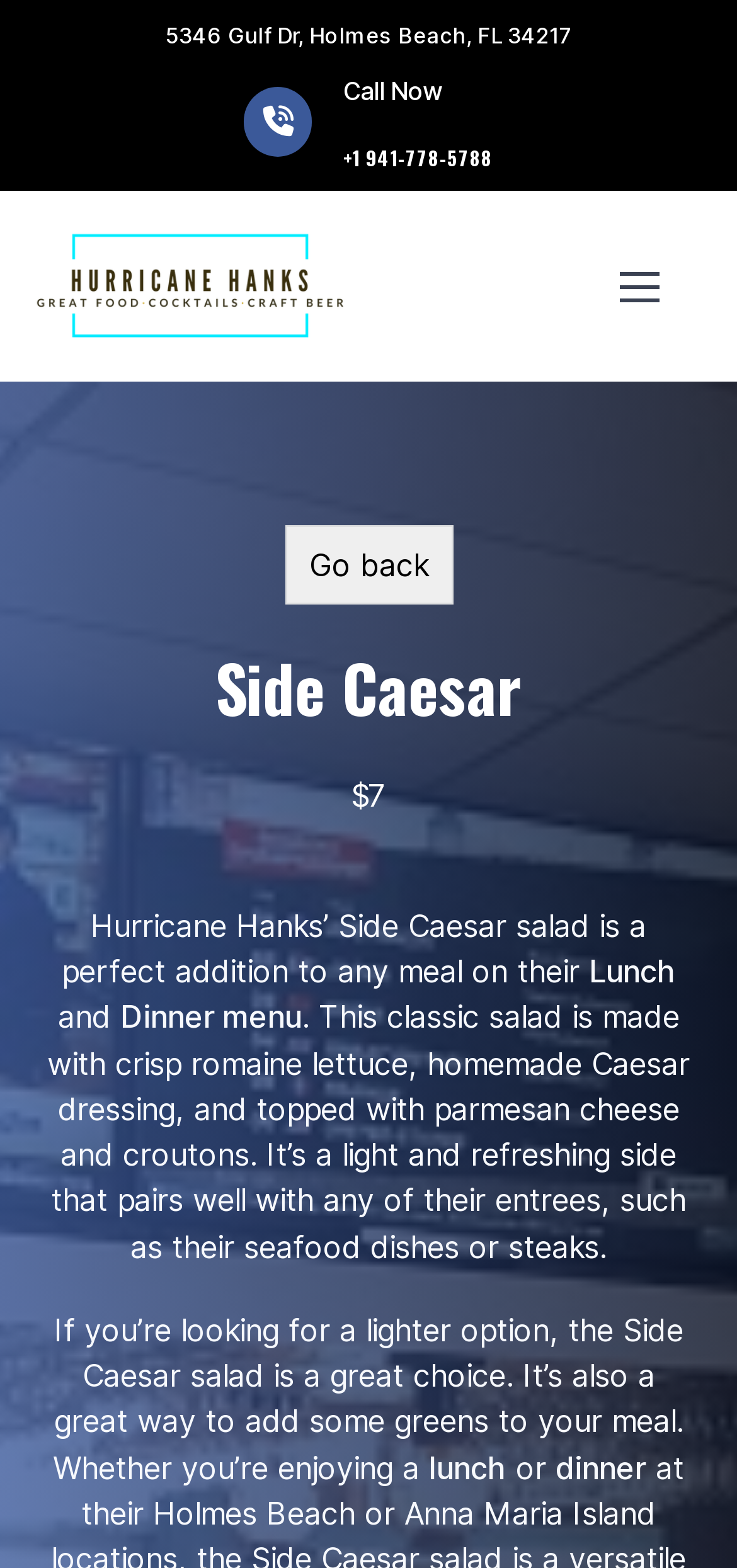Could you indicate the bounding box coordinates of the region to click in order to complete this instruction: "Click on About Us".

None